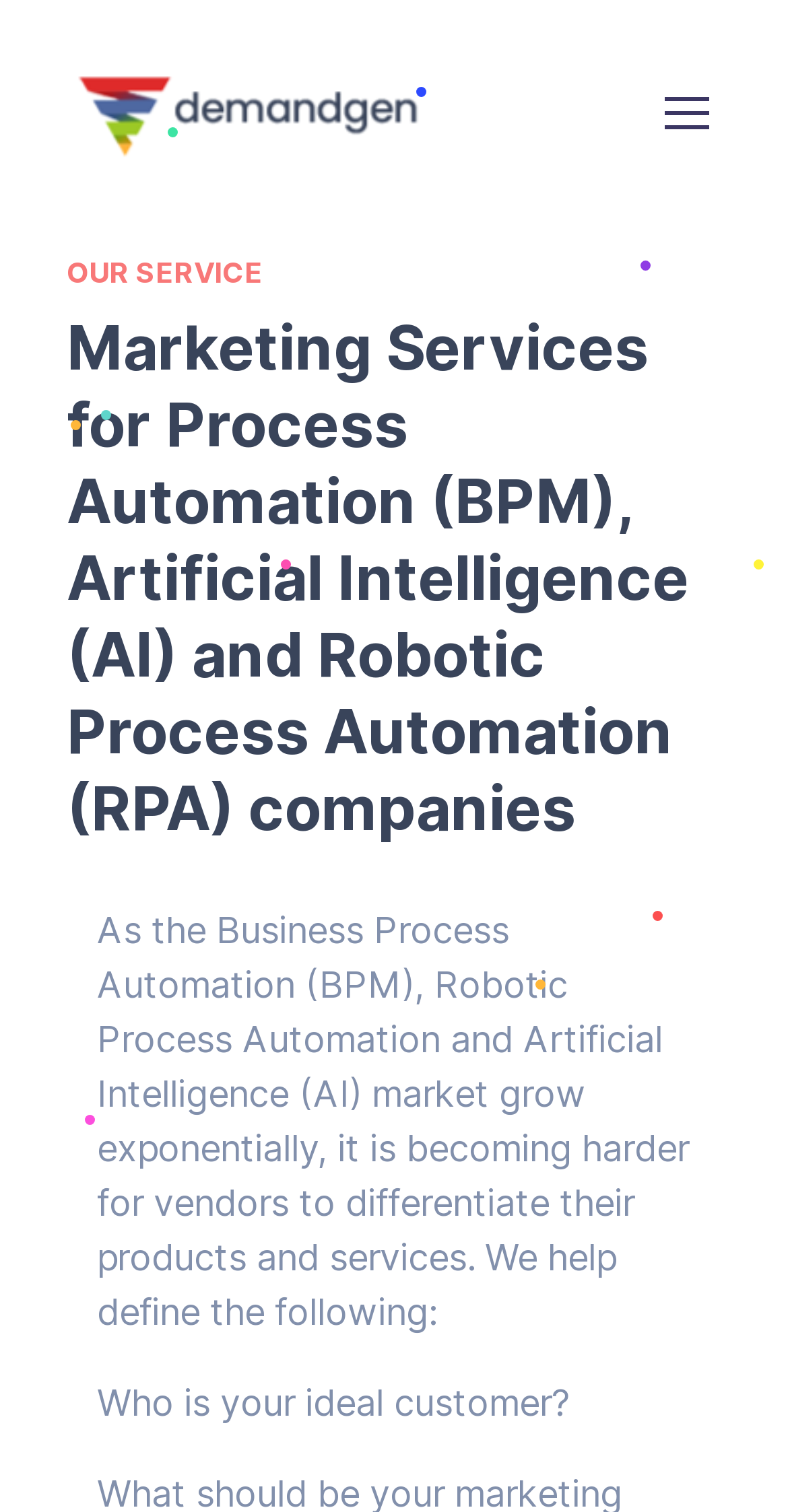Based on the image, give a detailed response to the question: What is the main service offered by this company?

Based on the webpage, the main service offered by this company is marketing services, specifically for Process Automation (BPM), Artificial Intelligence (AI), and Robotic Process Automation (RPA) companies, as indicated by the heading 'OUR SERVICE' and the subsequent text.